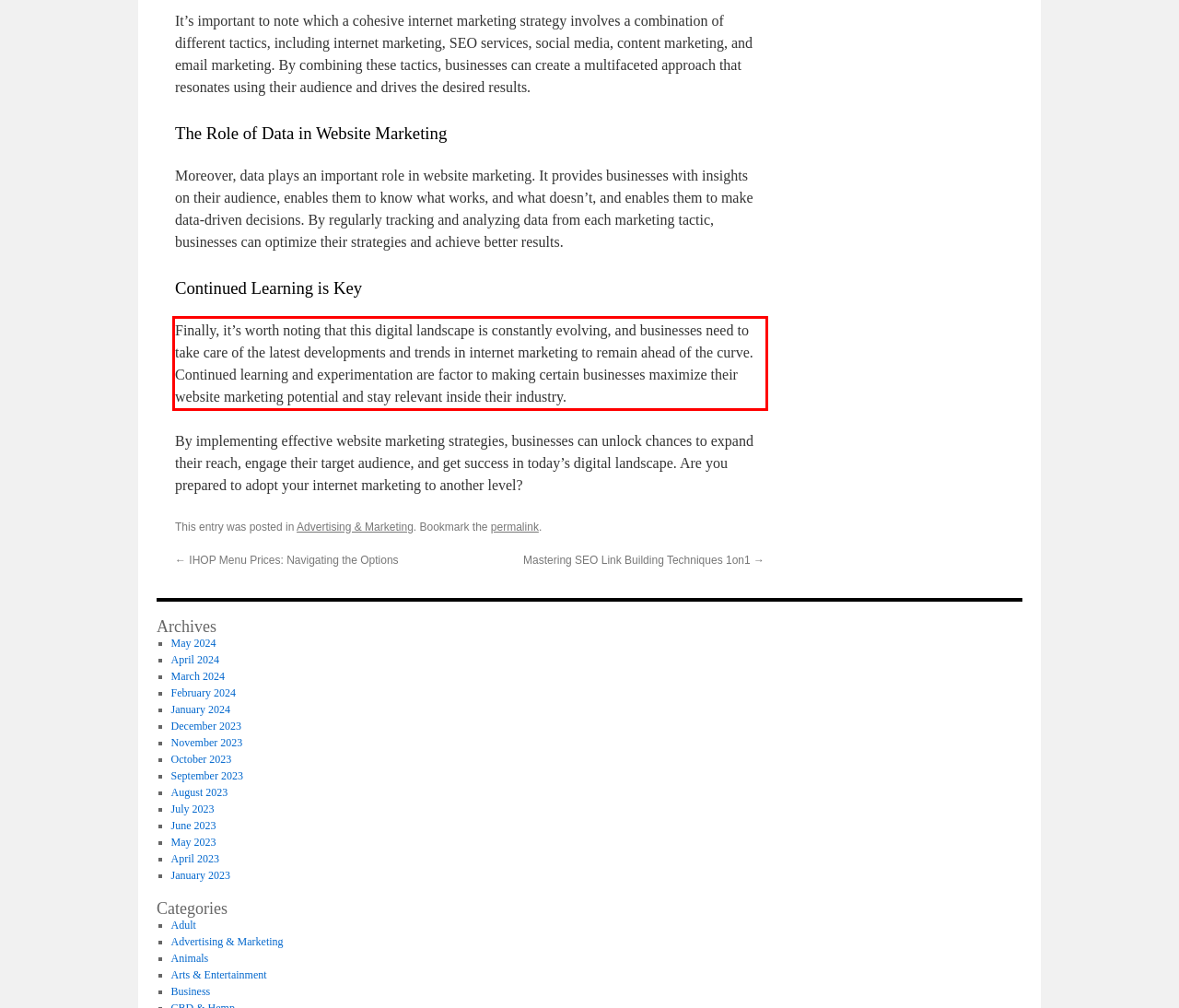Using the provided webpage screenshot, identify and read the text within the red rectangle bounding box.

Finally, it’s worth noting that this digital landscape is constantly evolving, and businesses need to take care of the latest developments and trends in internet marketing to remain ahead of the curve. Continued learning and experimentation are factor to making certain businesses maximize their website marketing potential and stay relevant inside their industry.